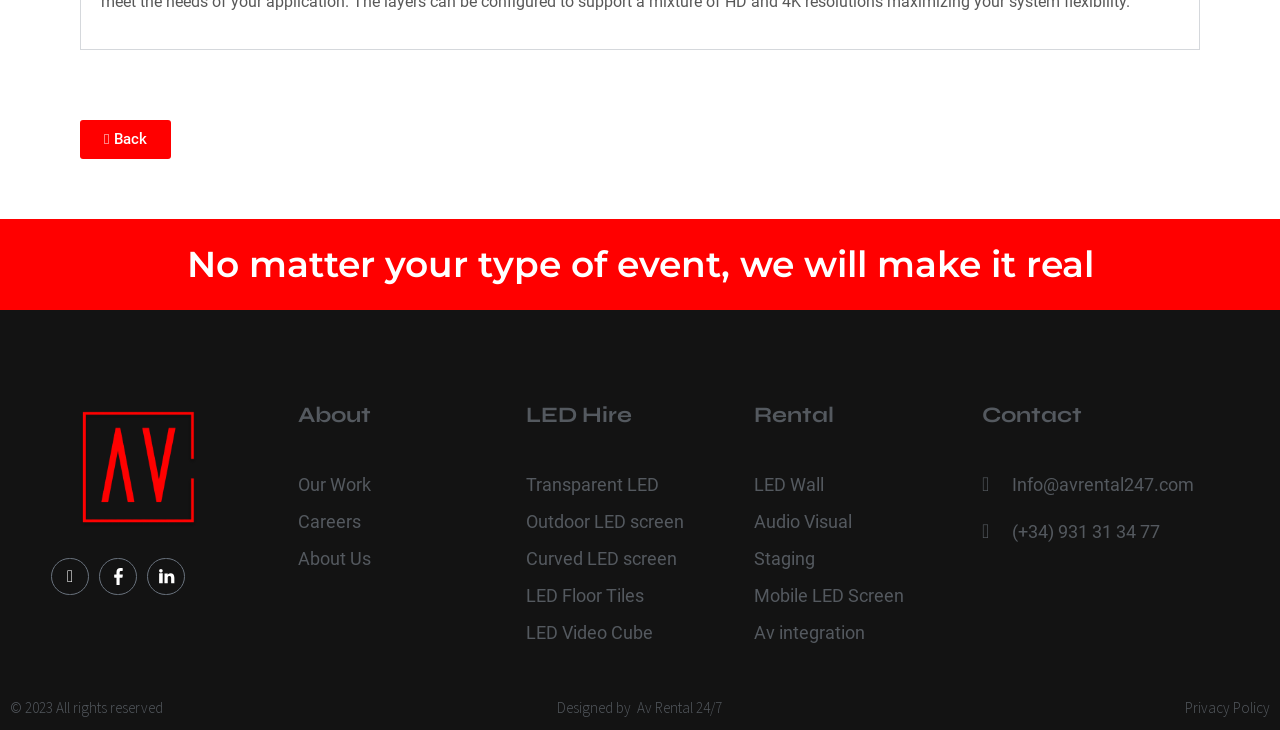Locate the bounding box of the UI element based on this description: "LED Video Cube". Provide four float numbers between 0 and 1 as [left, top, right, bottom].

[0.411, 0.848, 0.589, 0.885]